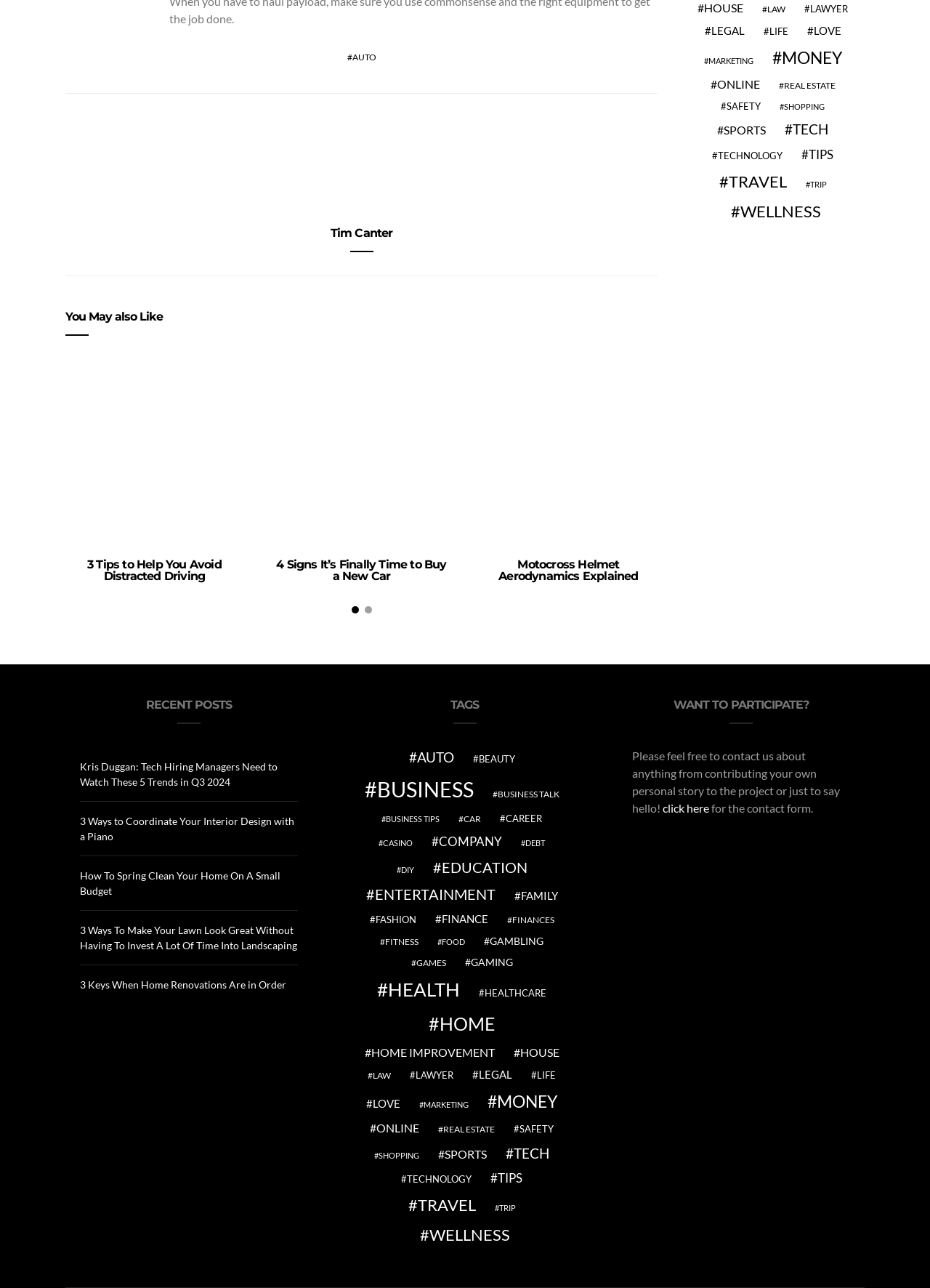Locate the bounding box coordinates of the element you need to click to accomplish the task described by this instruction: "View post about 3 Tips to Help You Avoid Distracted Driving".

[0.094, 0.433, 0.238, 0.453]